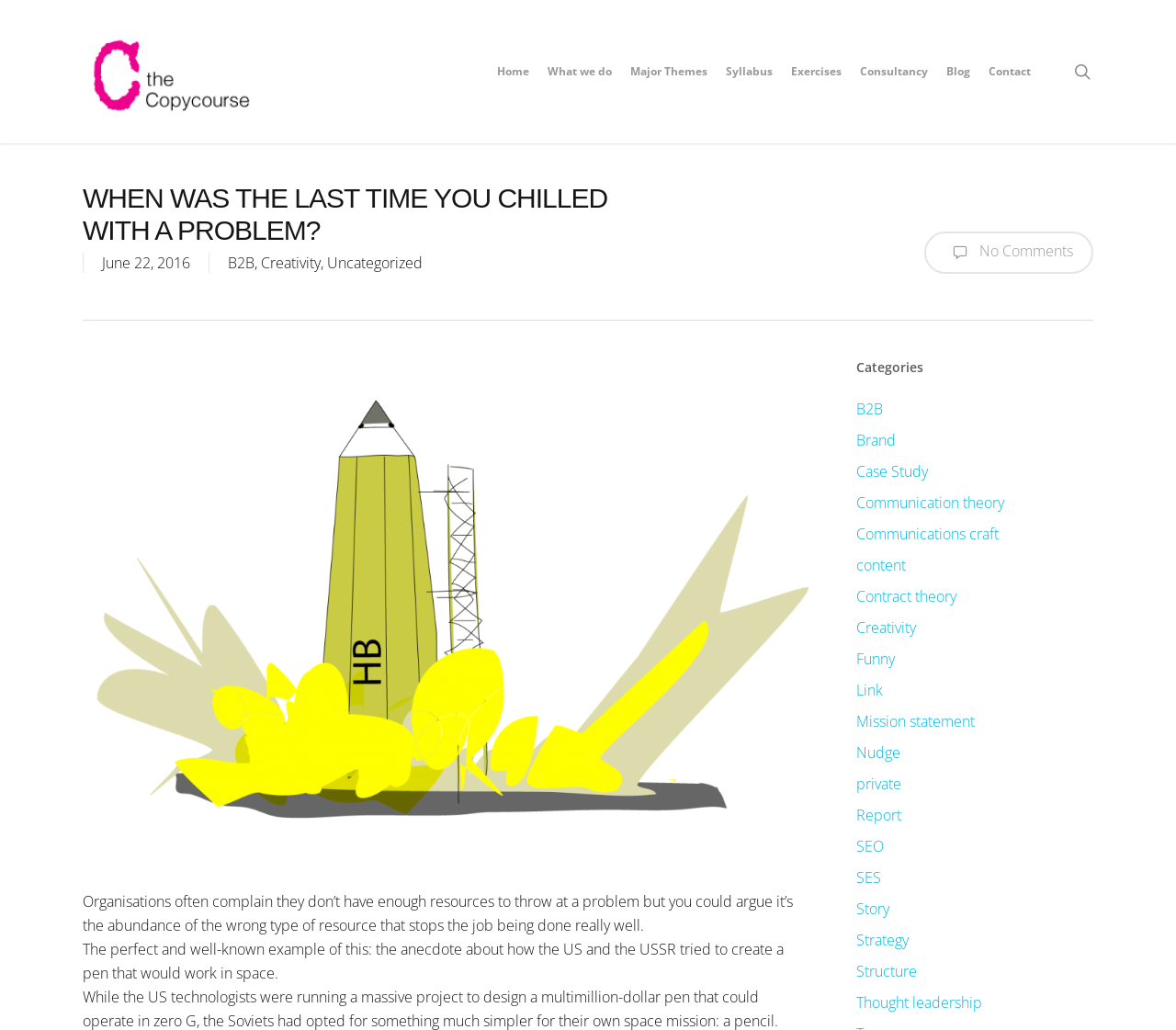Using the information shown in the image, answer the question with as much detail as possible: What is the date of the article?

I found the date 'June 22, 2016' written in the article, which indicates the date the article was published.